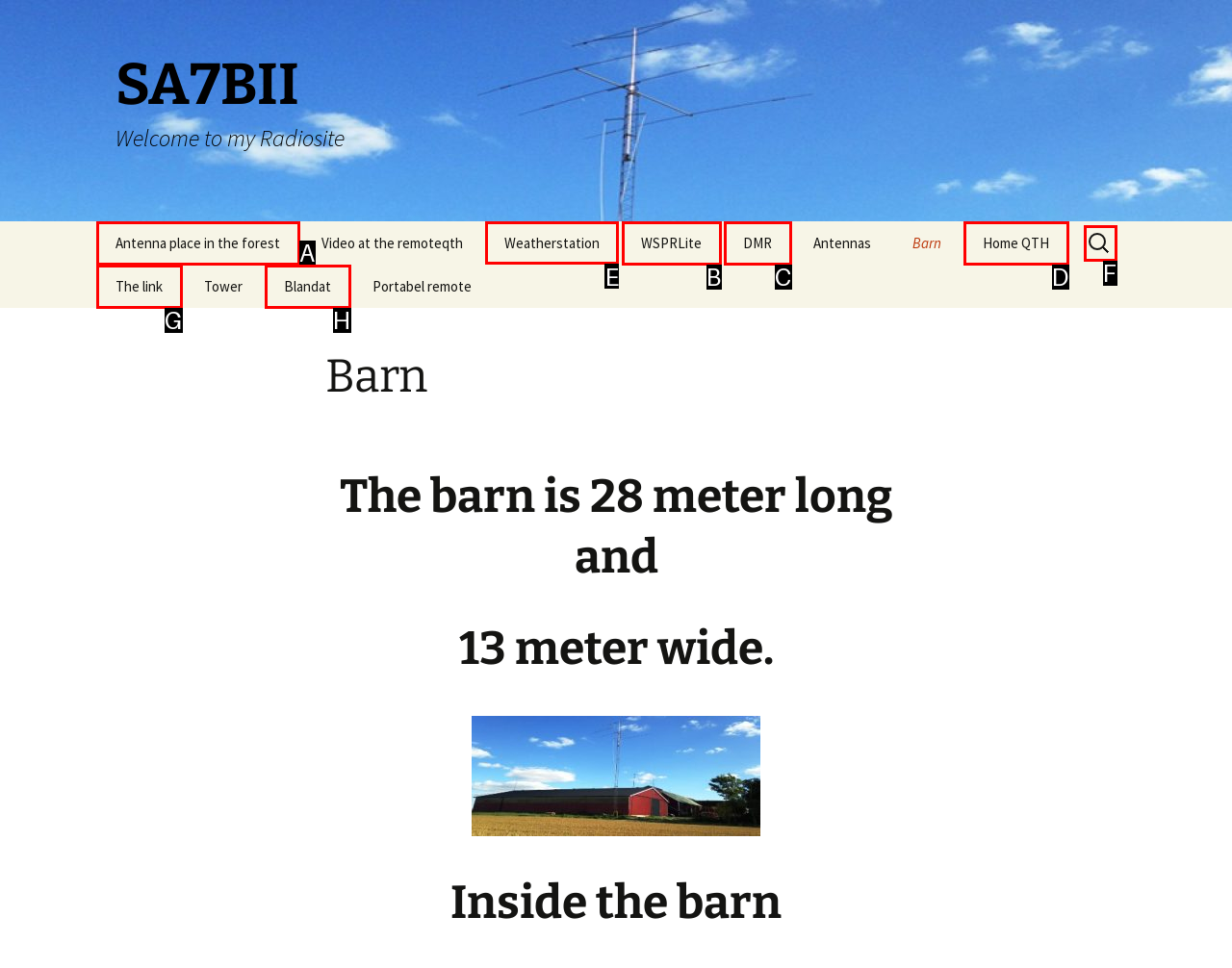To complete the task: Check the Weatherstation, select the appropriate UI element to click. Respond with the letter of the correct option from the given choices.

E